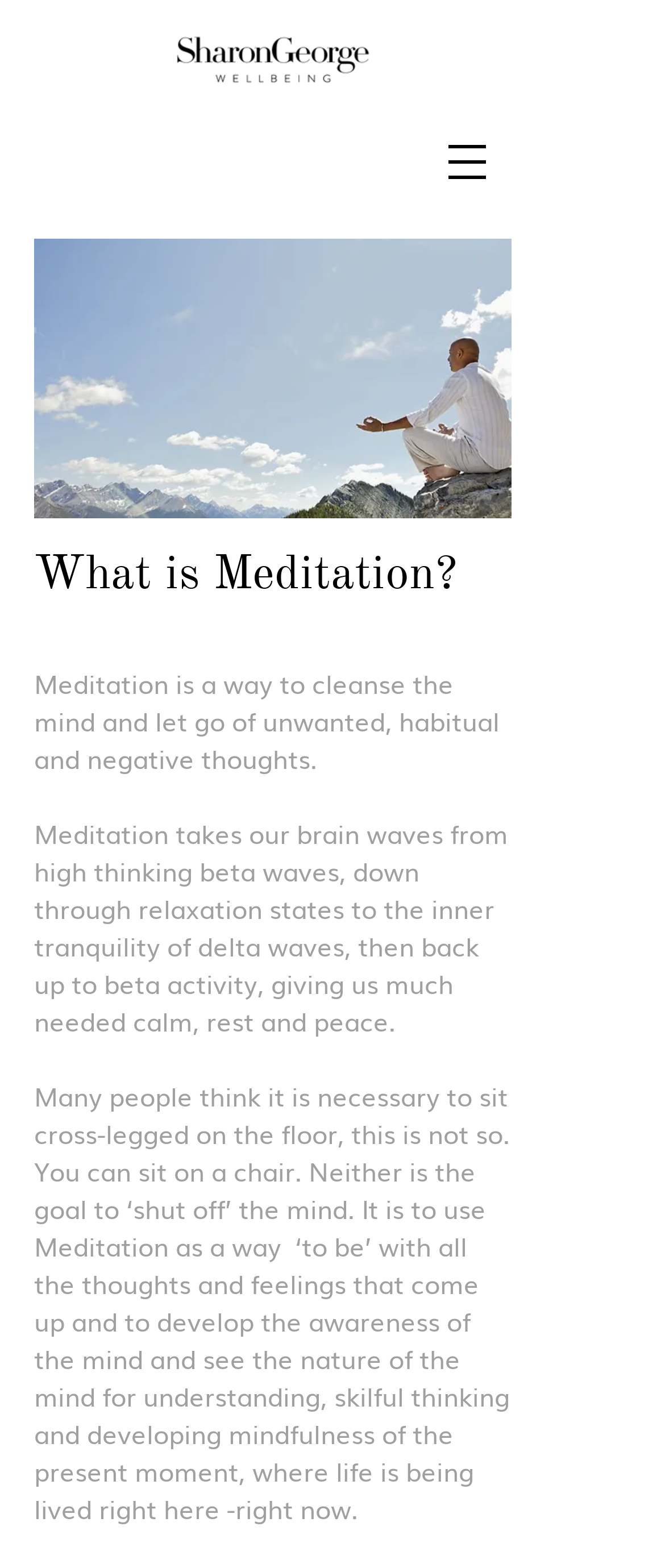Provide a thorough description of the webpage you see.

The webpage is about meditation, with the title "MEDITATION | Sharon George" at the top. On the top right, there is a button to open a navigation menu. Below the title, there is a logo image, followed by a larger image related to meditation, taking up most of the width of the page.

The main content of the page is divided into sections, with headings and paragraphs of text. The first heading is "What is Meditation?" located near the top left of the page. Below this heading, there are three paragraphs of text that explain what meditation is, its benefits, and how it can be practiced. The text is arranged in a vertical column, with each paragraph below the previous one.

The first paragraph explains that meditation is a way to cleanse the mind and let go of unwanted thoughts. The second paragraph describes how meditation affects brain waves, leading to calm, rest, and peace. The third and longest paragraph discusses common misconceptions about meditation, such as the need to sit cross-legged on the floor, and explains the true goal of meditation, which is to develop awareness of the mind and be present in the moment.